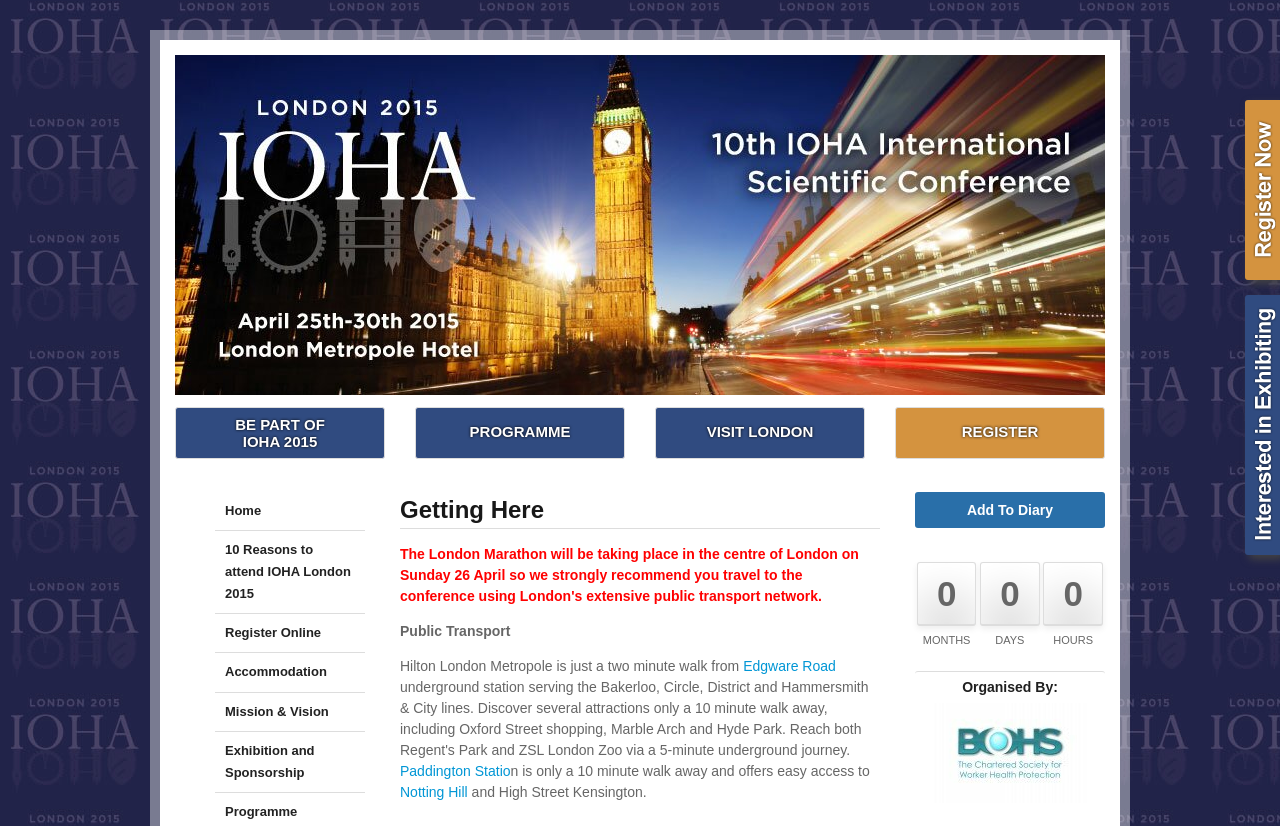Provide a one-word or short-phrase answer to the question:
What is the event being organized by BOHS?

IOHA 2015